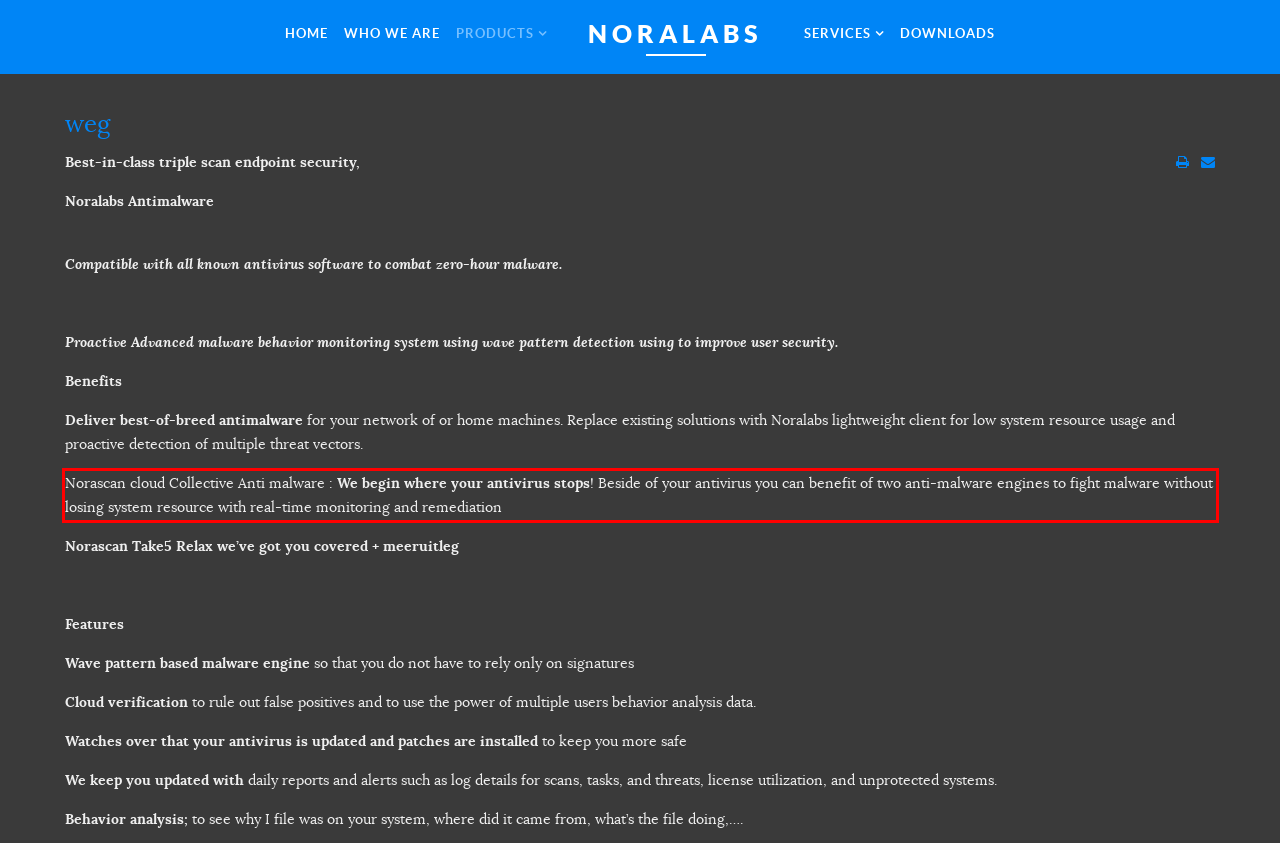You are provided with a webpage screenshot that includes a red rectangle bounding box. Extract the text content from within the bounding box using OCR.

Norascan cloud Collective Anti malware : We begin where your antivirus stops! Beside of your antivirus you can benefit of two anti-malware engines to fight malware without losing system resource with real-time monitoring and remediation